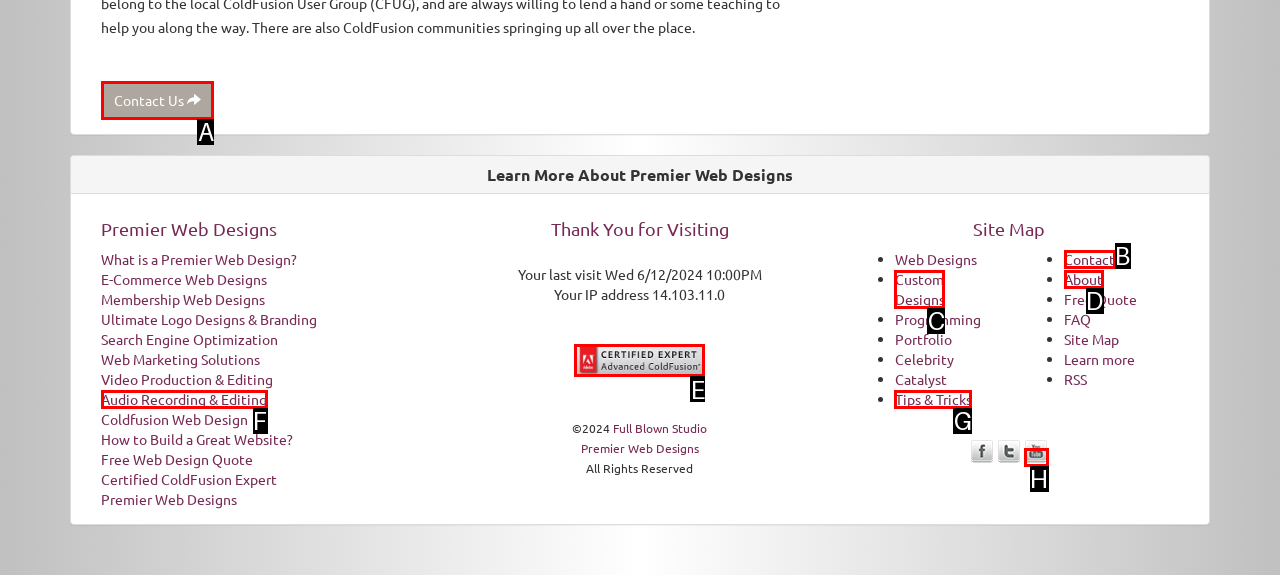Tell me which one HTML element I should click to complete this task: Click Contact Us Answer with the option's letter from the given choices directly.

A